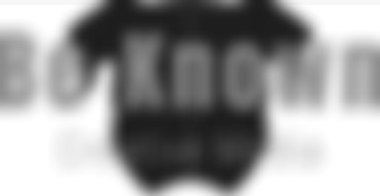What kind of vibe does the background suggest?
Please answer the question with a single word or phrase, referencing the image.

Casual yet professional